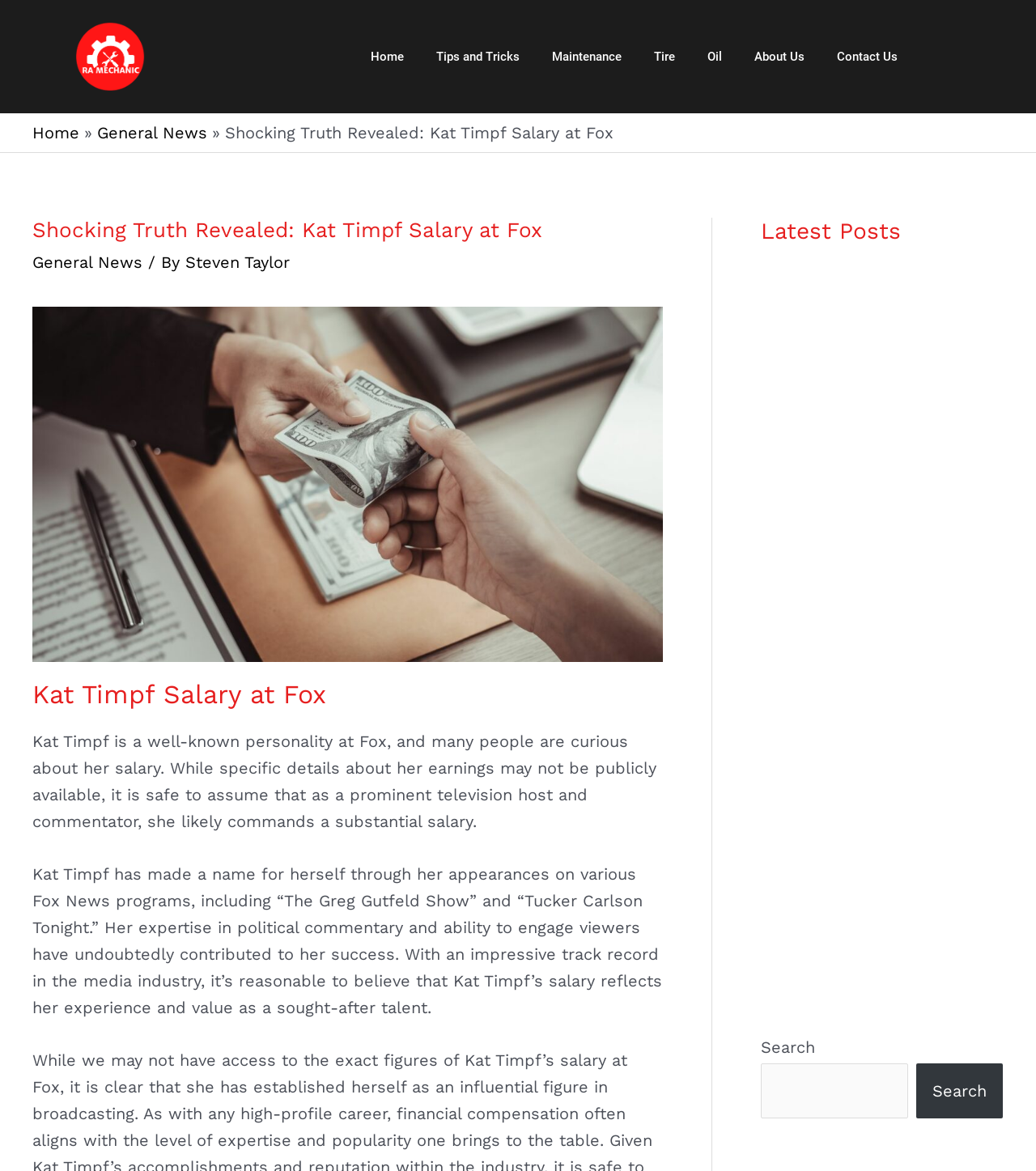Identify and provide the bounding box coordinates of the UI element described: "Search". The coordinates should be formatted as [left, top, right, bottom], with each number being a float between 0 and 1.

[0.884, 0.908, 0.968, 0.955]